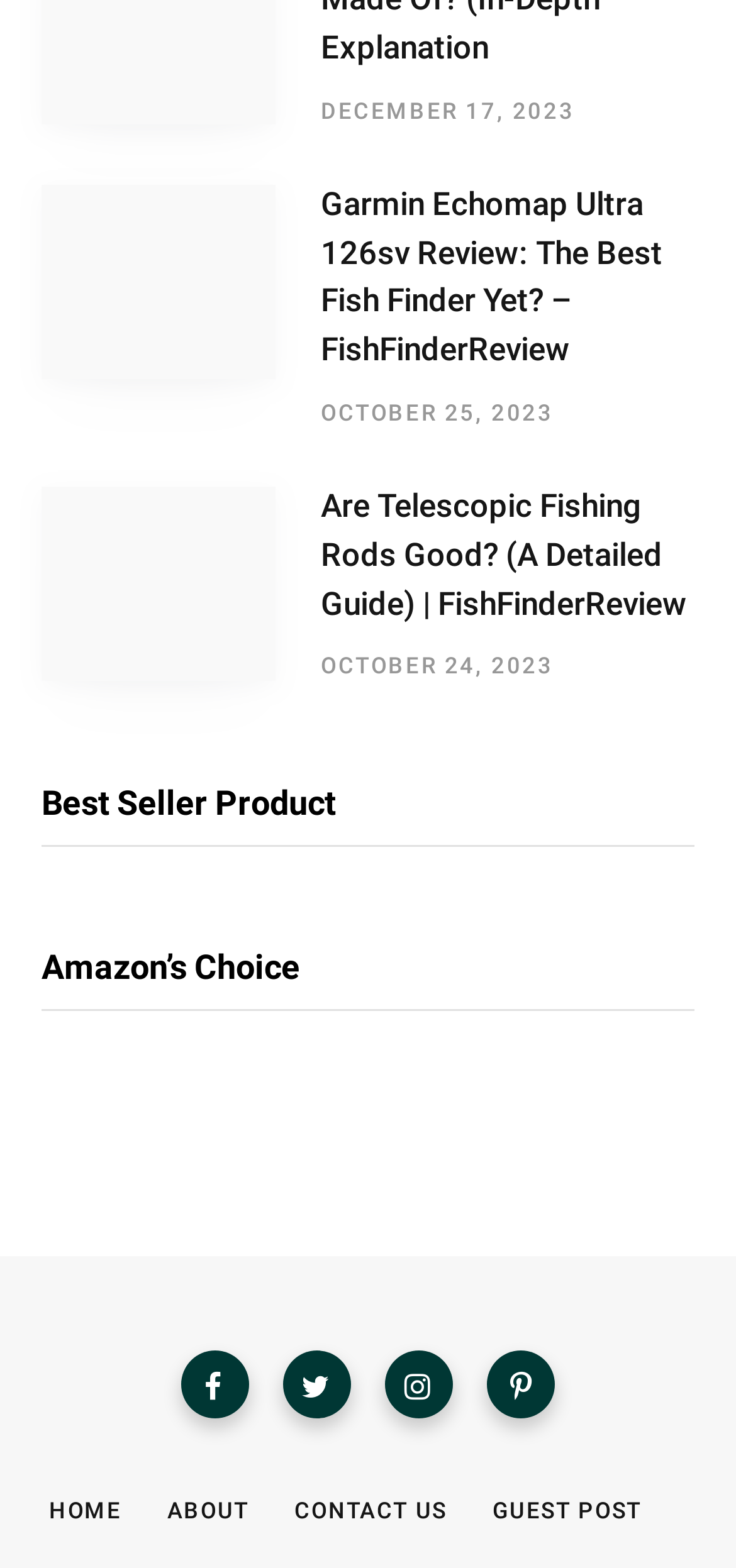What is the category of the product?
Based on the image, give a one-word or short phrase answer.

Best Seller Product